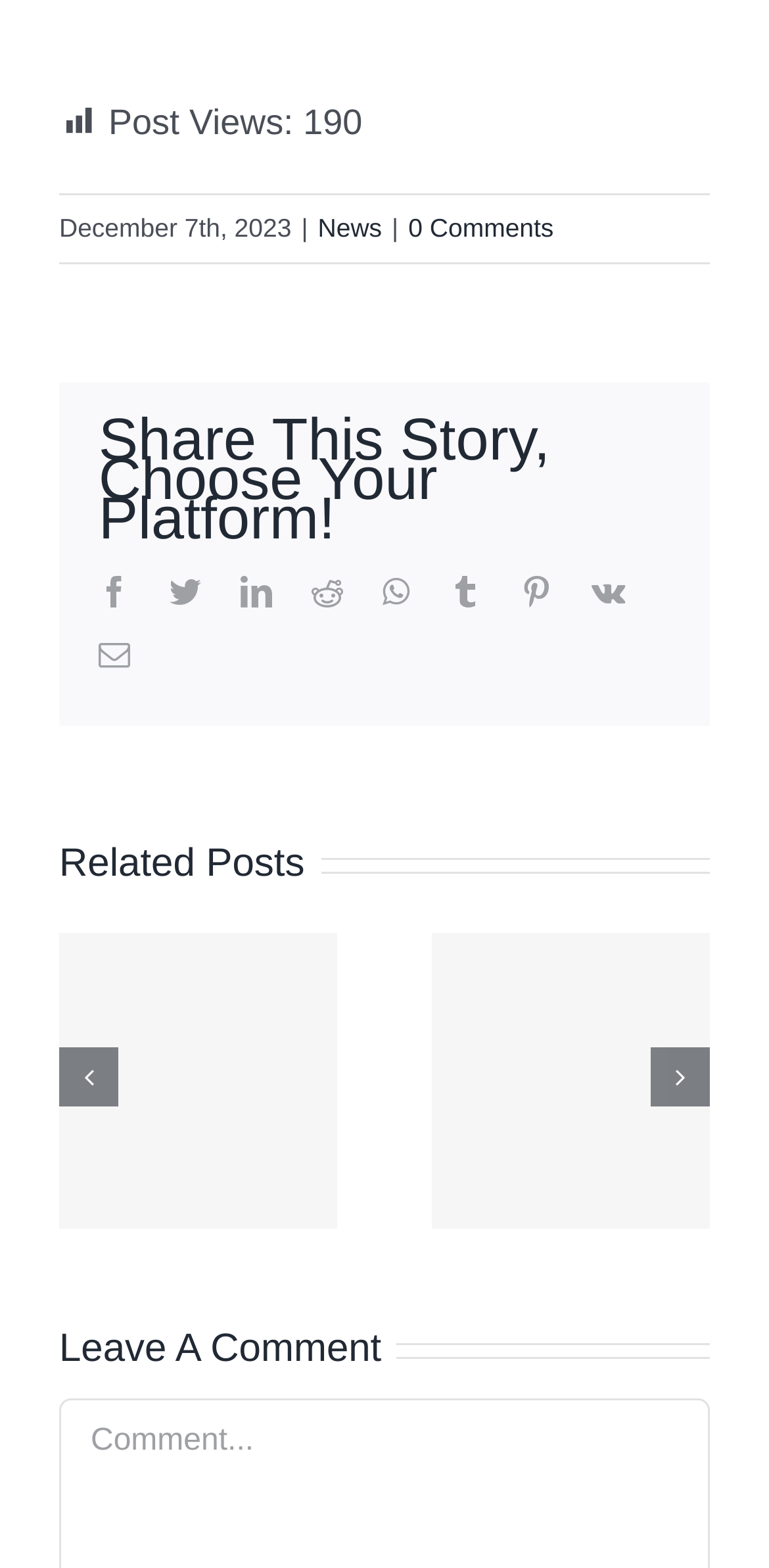Please reply with a single word or brief phrase to the question: 
How many social media platforms are available for sharing?

9